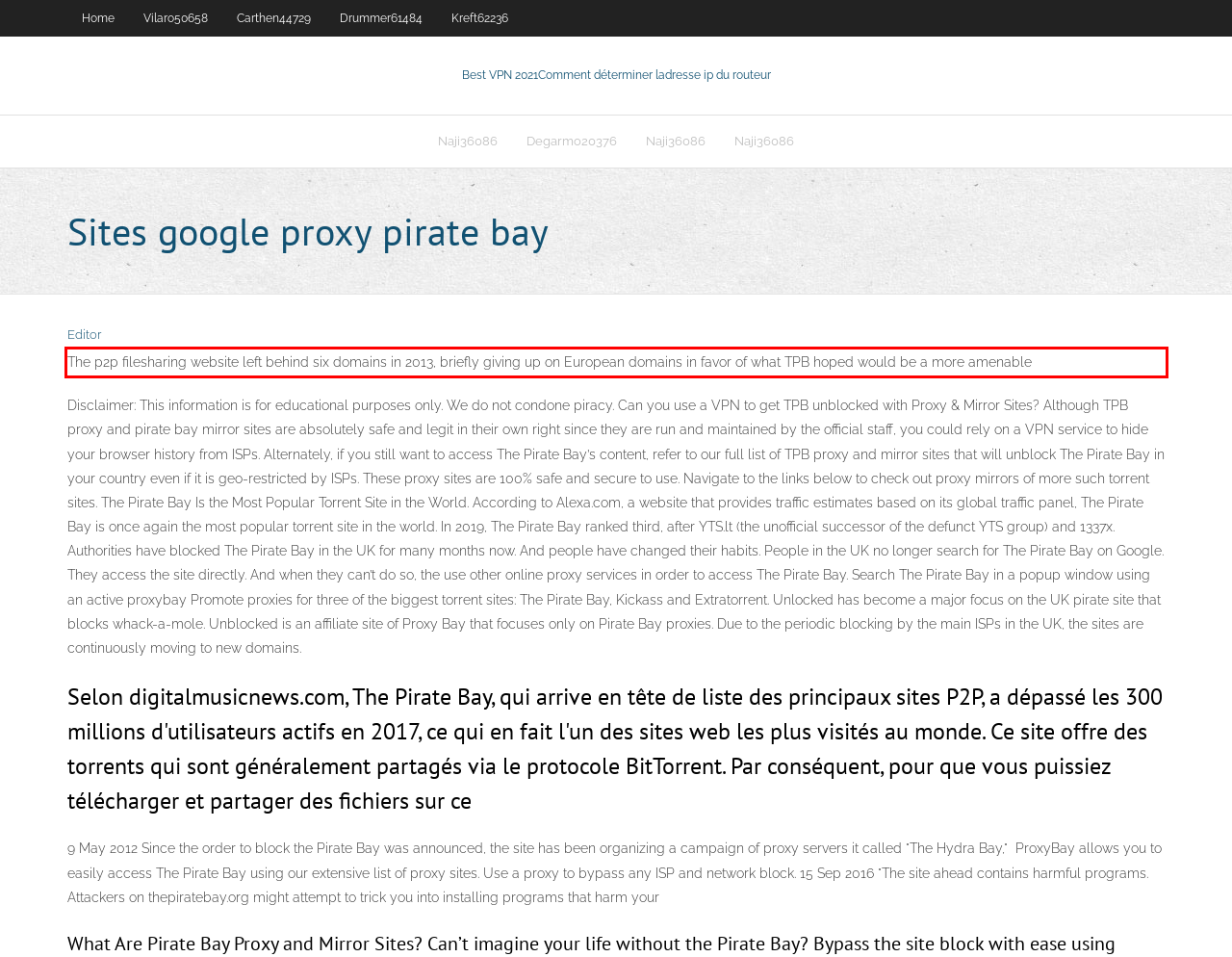Please perform OCR on the text within the red rectangle in the webpage screenshot and return the text content.

The p2p filesharing website left behind six domains in 2013, briefly giving up on European domains in favor of what TPB hoped would be a more amenable